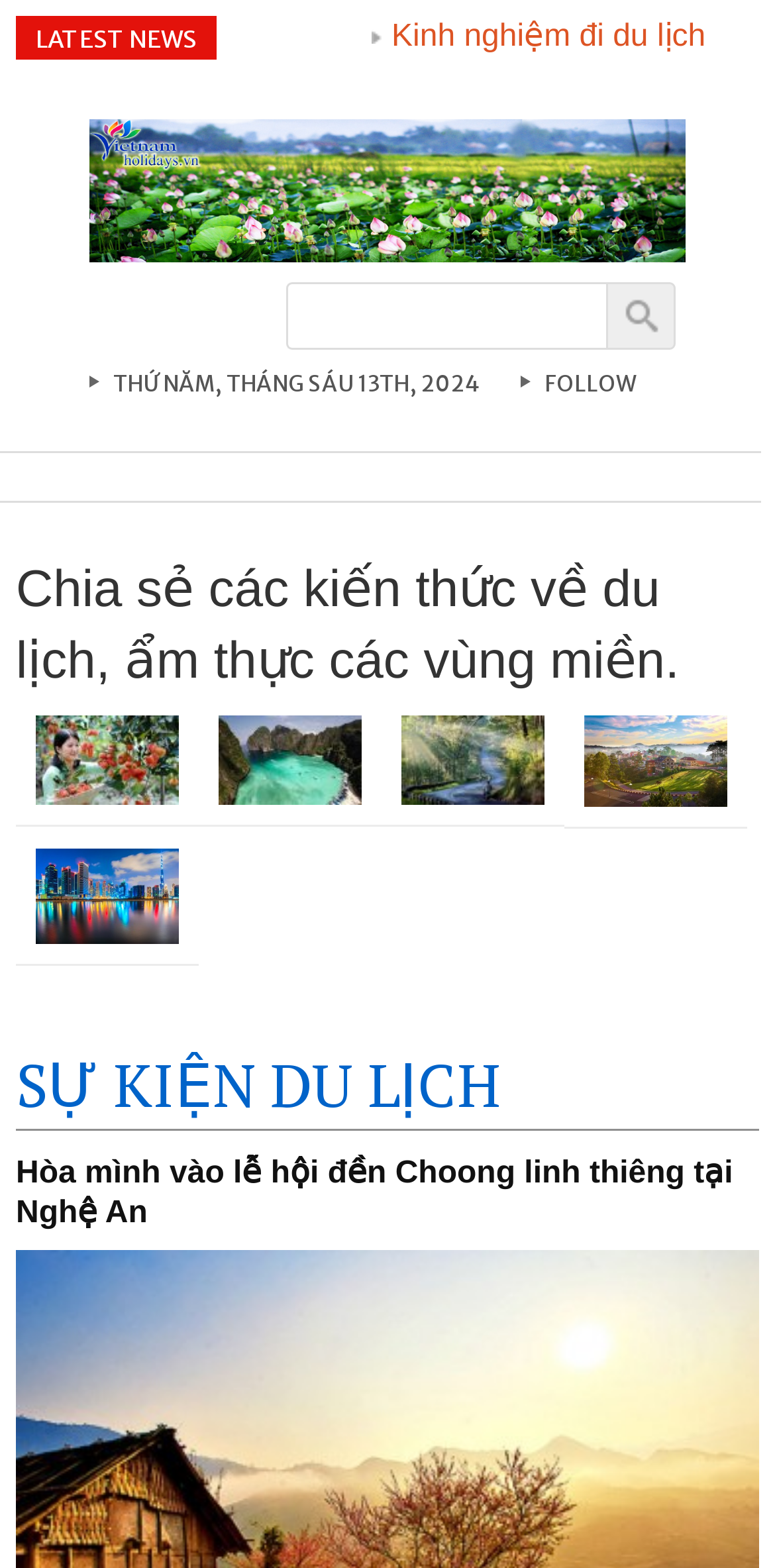What is the purpose of the search box?
Examine the image and give a concise answer in one word or a short phrase.

Search travel information